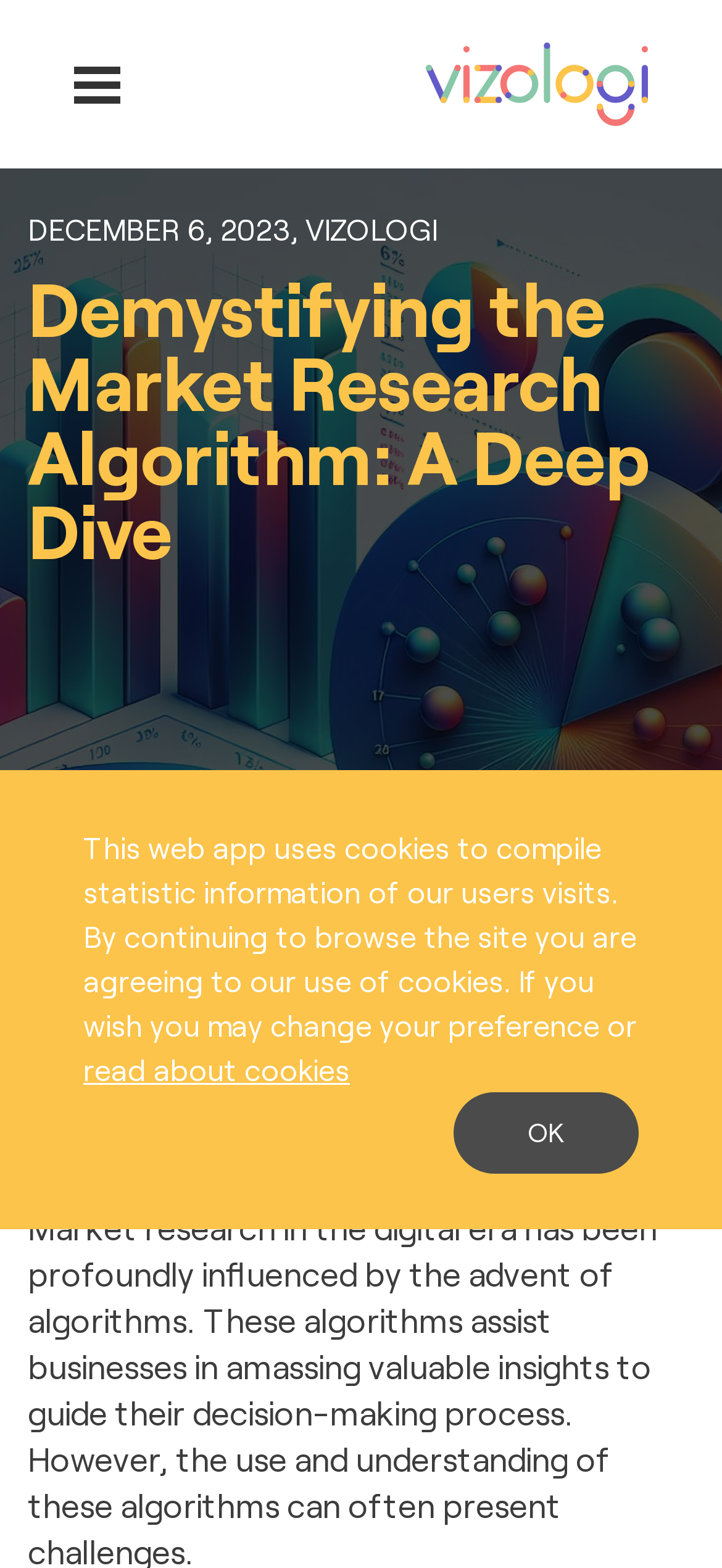What is the date mentioned on the website?
Provide a one-word or short-phrase answer based on the image.

December 6, 2023